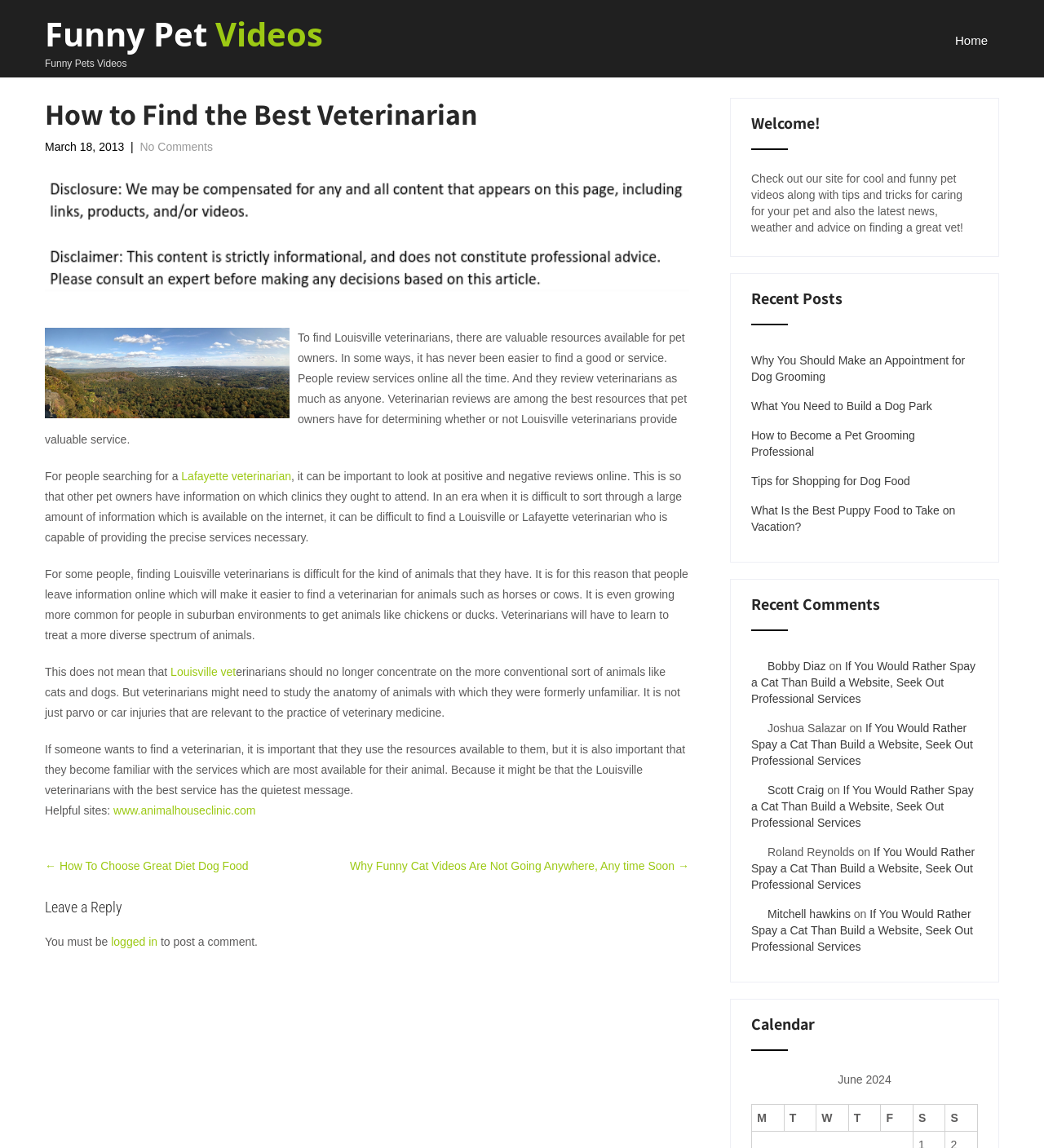Determine the bounding box coordinates for the UI element with the following description: "Louisville vet". The coordinates should be four float numbers between 0 and 1, represented as [left, top, right, bottom].

[0.163, 0.58, 0.226, 0.591]